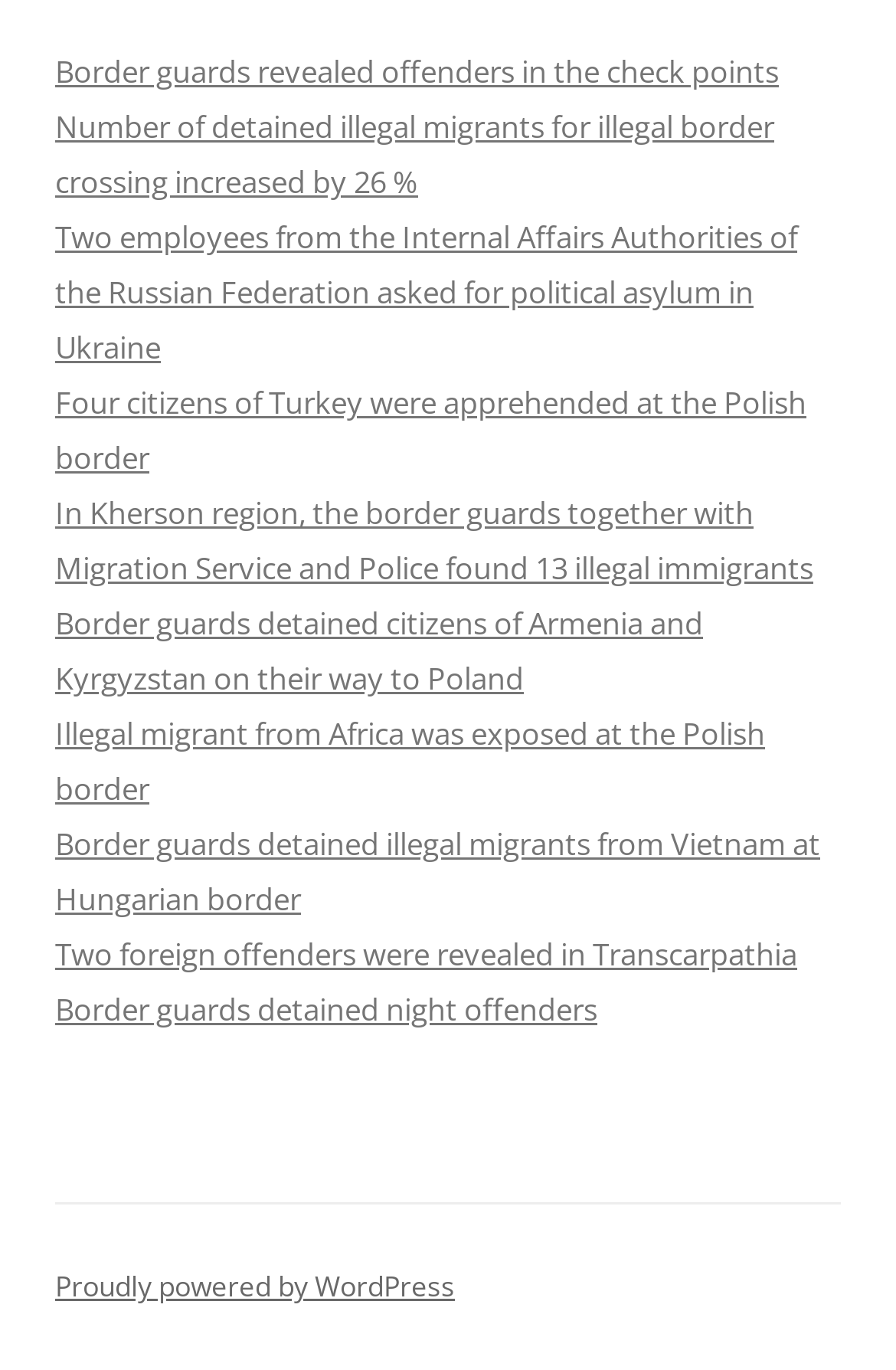Provide the bounding box coordinates for the area that should be clicked to complete the instruction: "Learn about citizens of Turkey apprehended at the Polish border".

[0.062, 0.279, 0.9, 0.35]